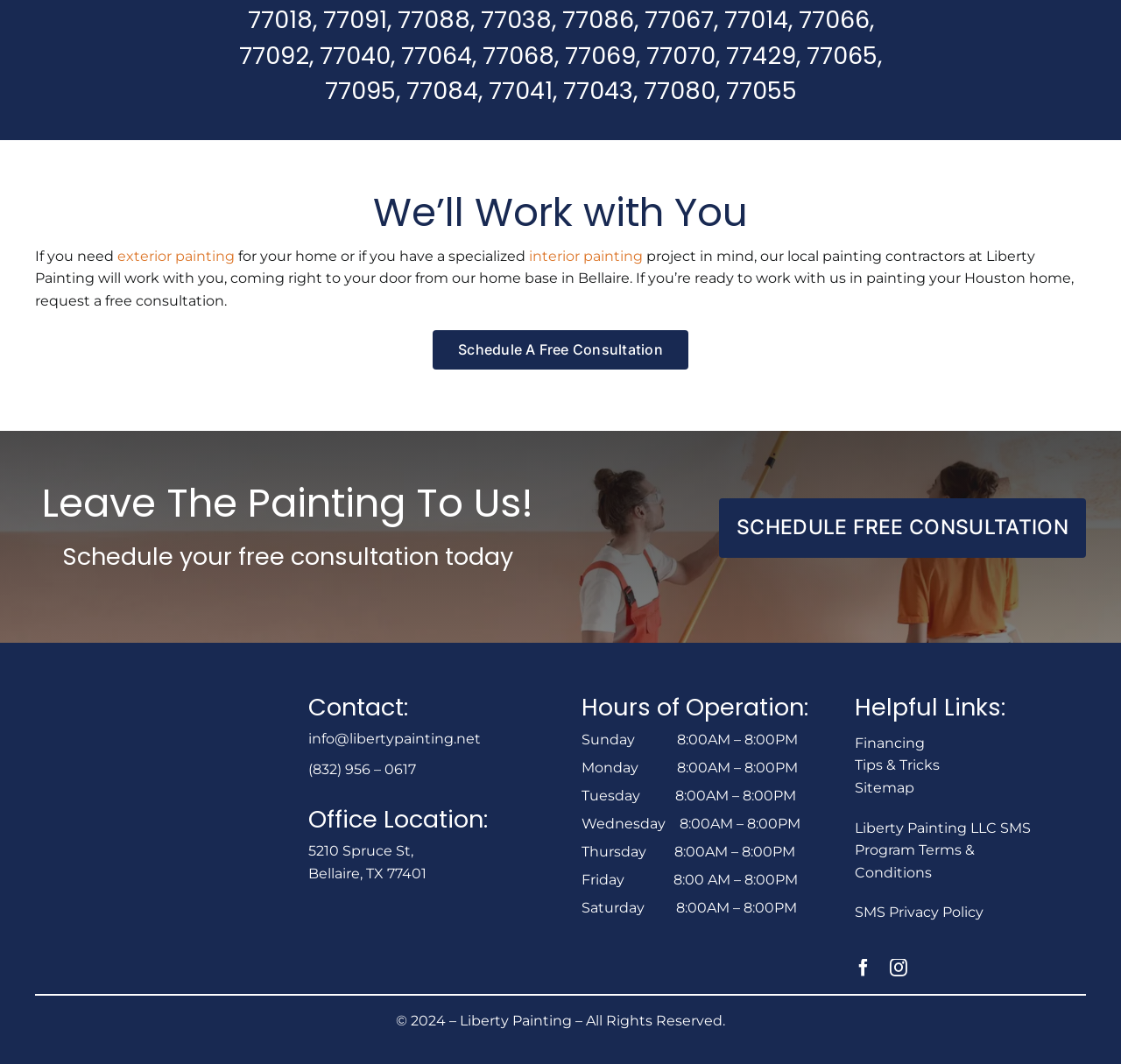What social media platforms does Liberty Painting have a presence on?
Please give a detailed and elaborate answer to the question.

The webpage has links to Liberty Painting's social media profiles, specifically Facebook and Instagram, which are listed in the 'Helpful Links' section.